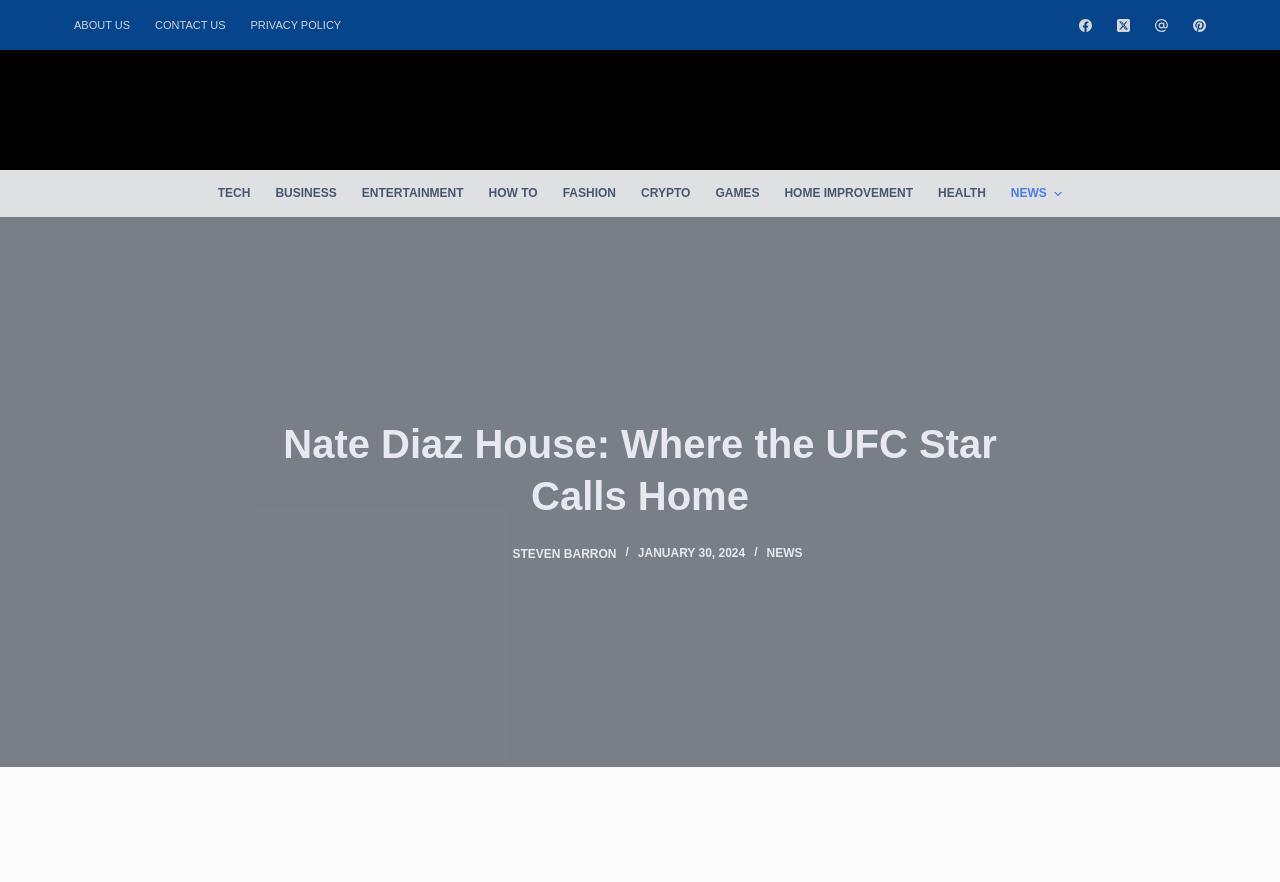Locate the coordinates of the bounding box for the clickable region that fulfills this instruction: "Read the article by Steven Barron".

[0.373, 0.613, 0.393, 0.641]